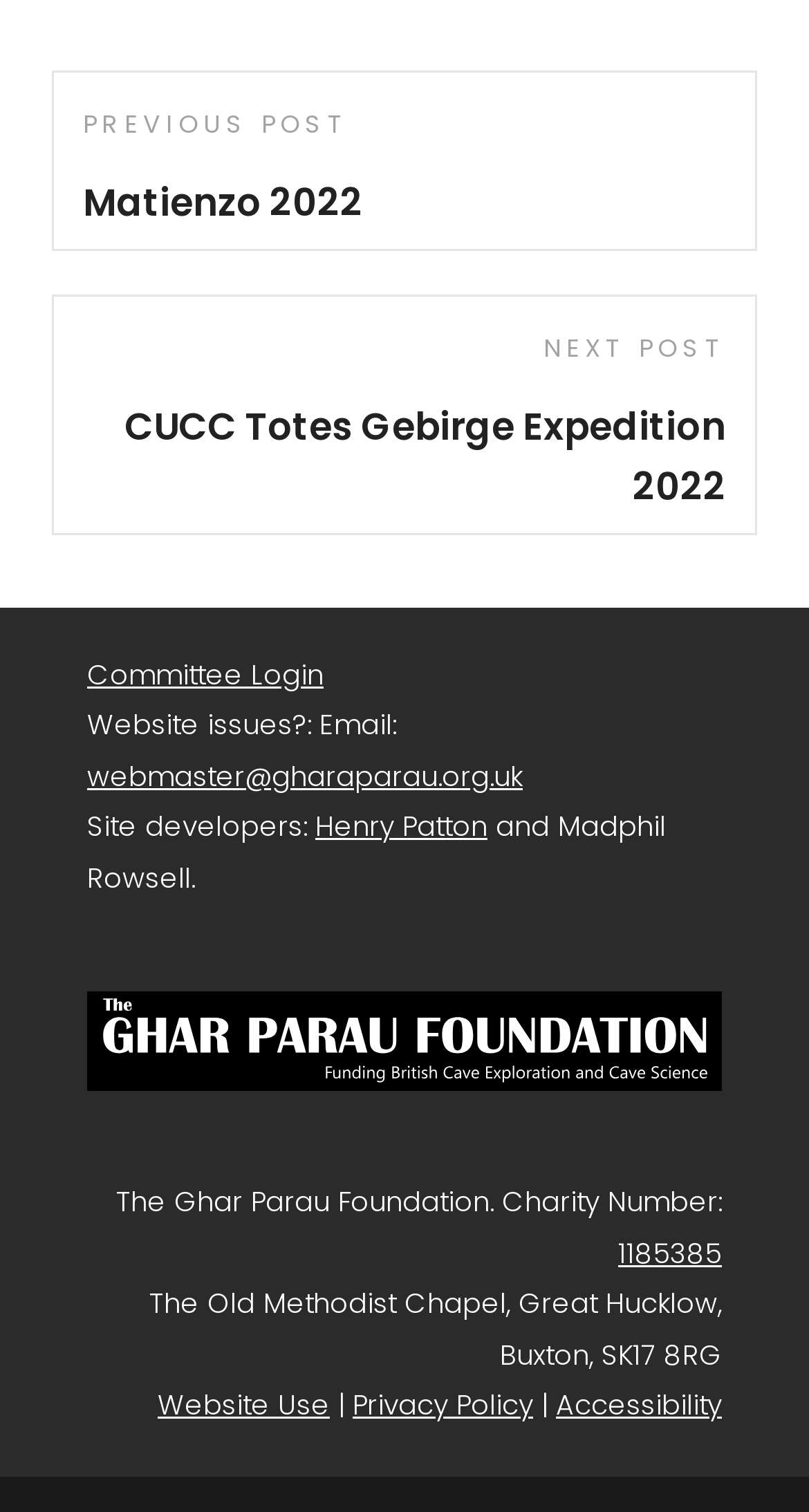Look at the image and write a detailed answer to the question: 
What is the name of the developer of the website?

I found the names of the developers by looking at the bottom section of the webpage, where the website credits are provided. The names are mentioned as 'Site developers: Henry Patton and Madphil Rowsell'.